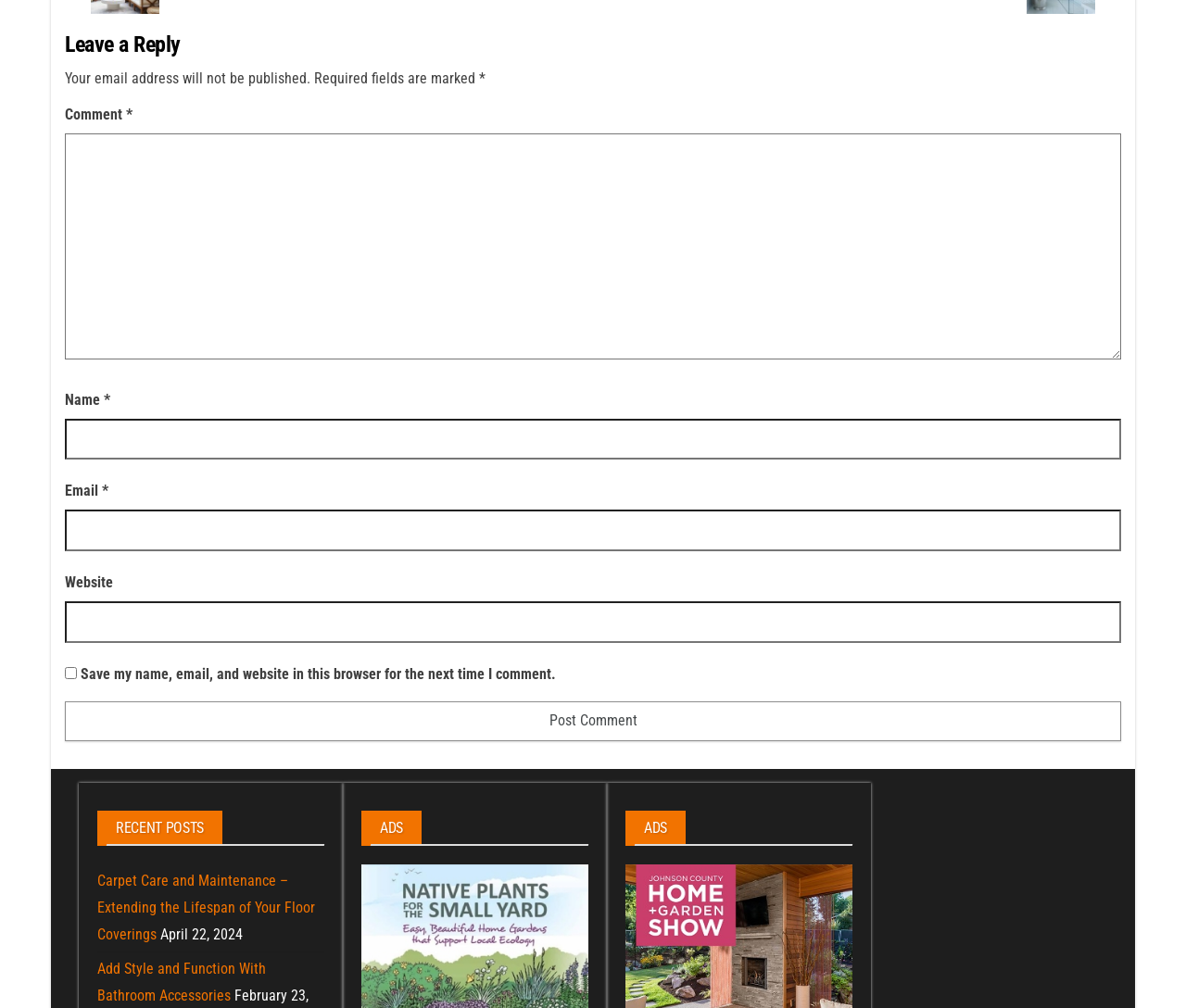Determine the bounding box coordinates of the clickable element to achieve the following action: 'Click the Post Comment button'. Provide the coordinates as four float values between 0 and 1, formatted as [left, top, right, bottom].

[0.055, 0.696, 0.945, 0.735]